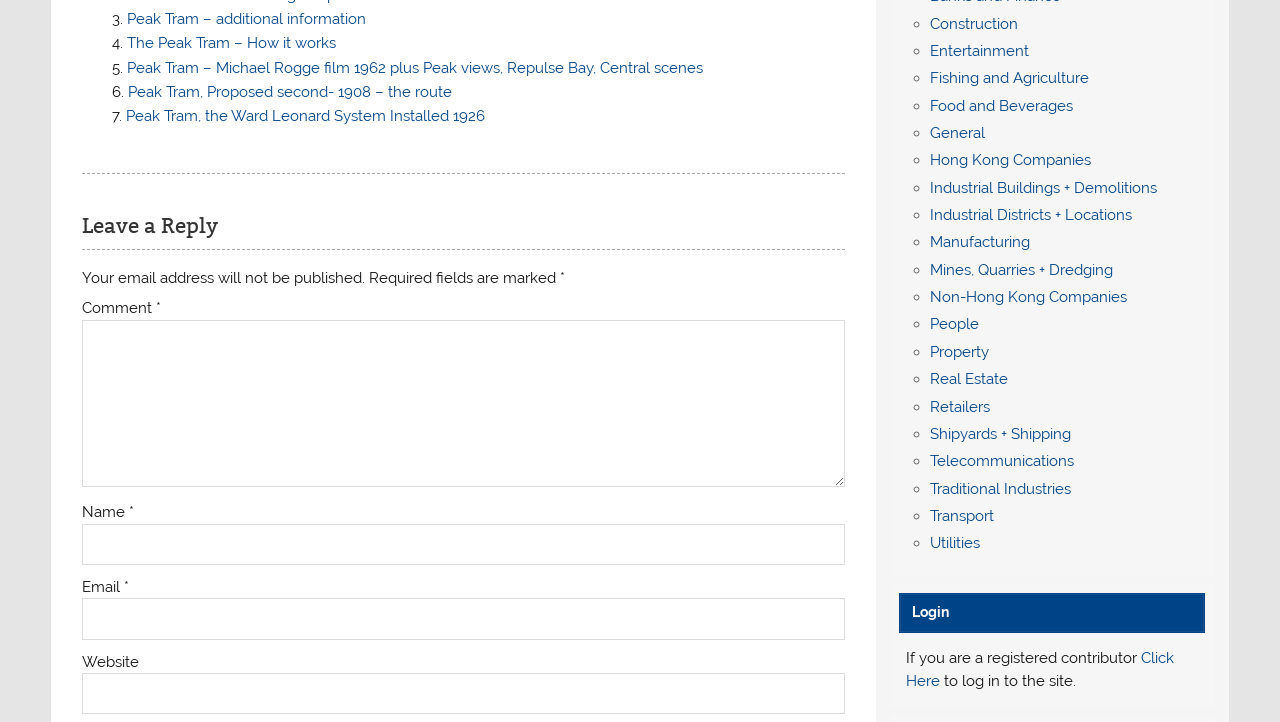Please give the bounding box coordinates of the area that should be clicked to fulfill the following instruction: "Click on 'Peak Tram – additional information'". The coordinates should be in the format of four float numbers from 0 to 1, i.e., [left, top, right, bottom].

[0.099, 0.014, 0.286, 0.039]